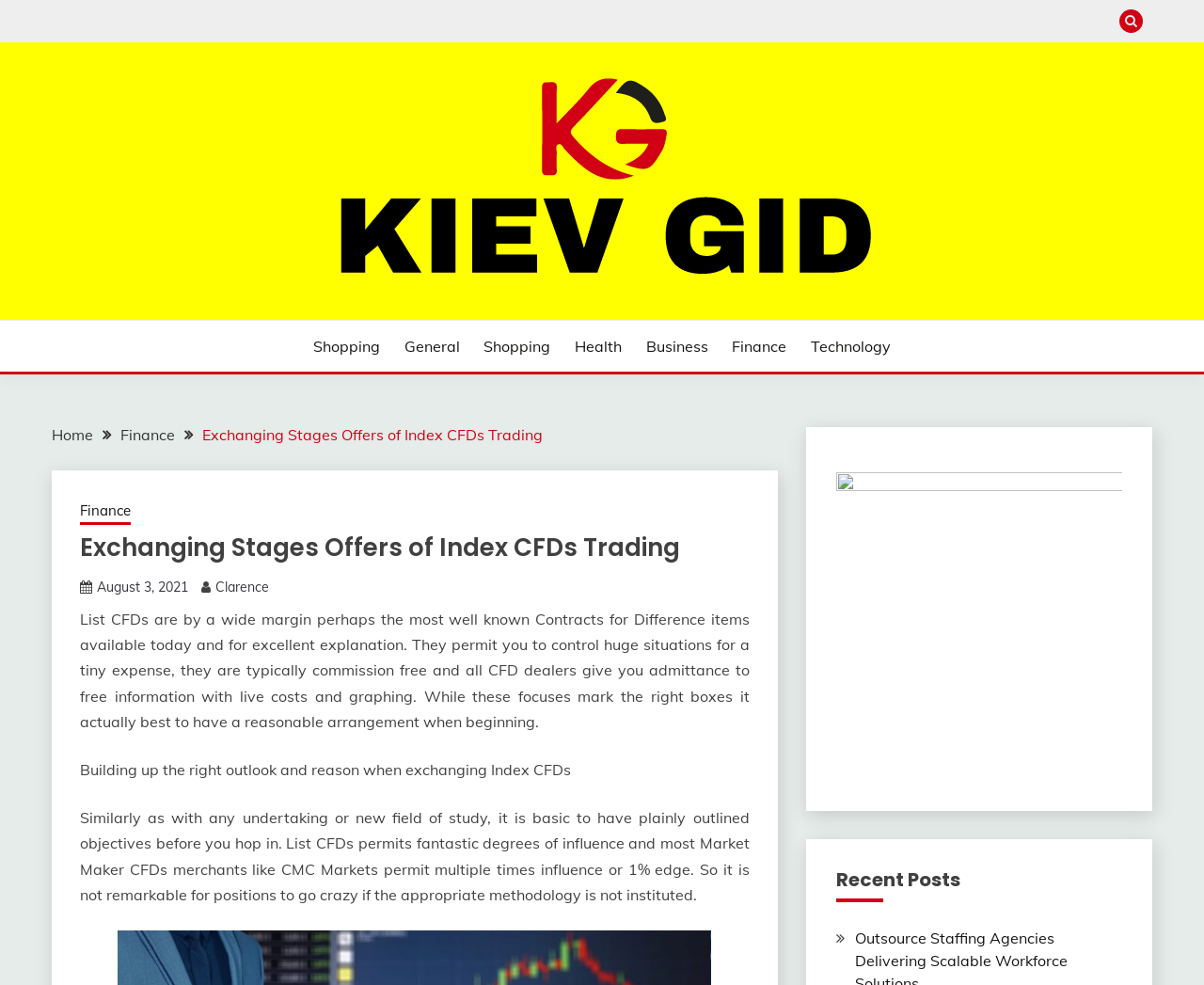Specify the bounding box coordinates (top-left x, top-left y, bottom-right x, bottom-right y) of the UI element in the screenshot that matches this description: Kiev Gid

[0.043, 0.298, 0.166, 0.348]